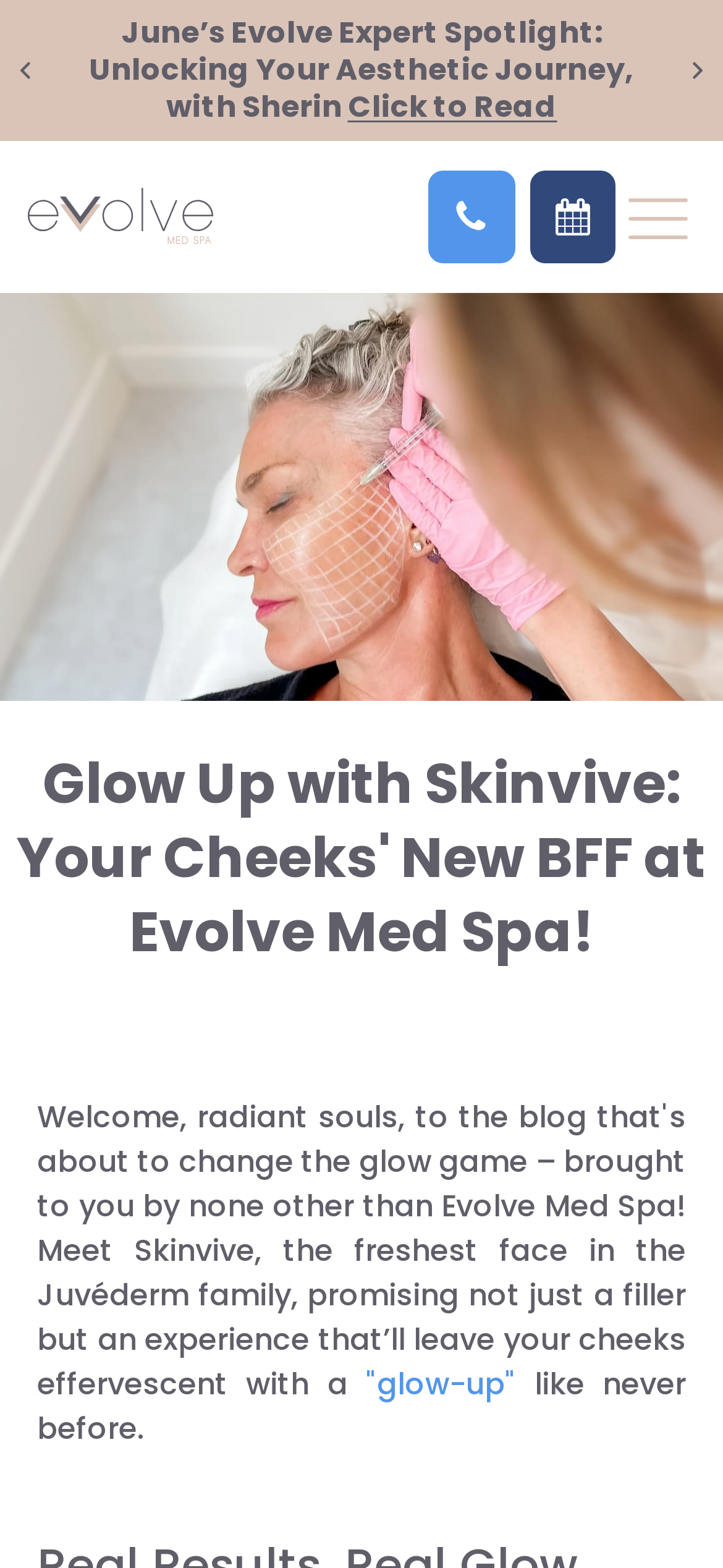Respond to the question below with a single word or phrase: What is the theme of the webpage?

Skin care